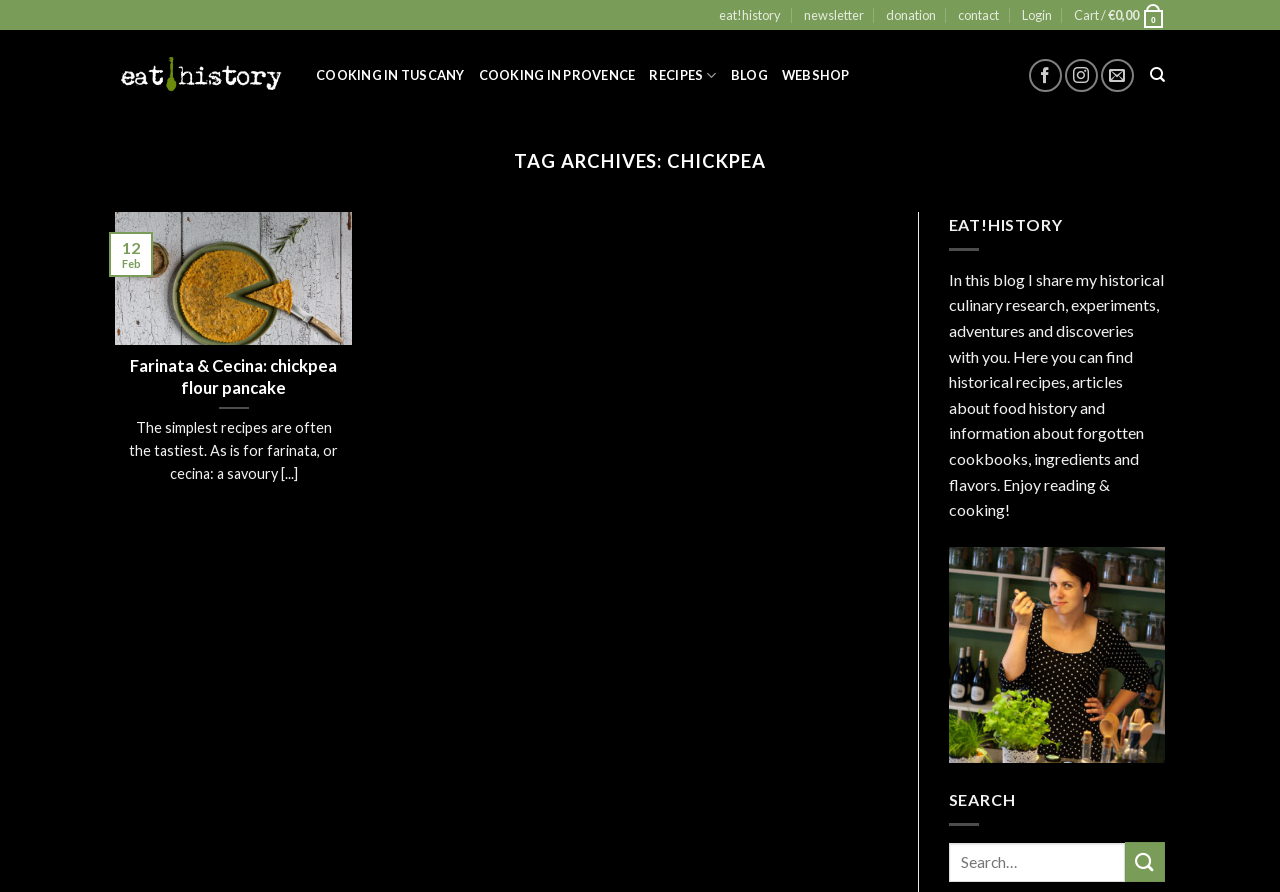Give a detailed overview of the webpage's appearance and contents.

The webpage is about Historical Cooking Classes, specifically focused on chickpea recipes. At the top, there are several links to different sections of the website, including "eat!history", "newsletter", "donation", "contact", "Login", and "Cart". 

Below these links, there is a prominent link to "Historical Cooking Classes" accompanied by an image. This is followed by a row of links to different cooking classes, including "COOKING IN TUSCANY", "COOKING IN PROVENCE", "RECIPES", "BLOG", and "WEBSHOP". 

On the right side of the page, there are social media links to Facebook, Instagram, and an email address. A search bar is located at the bottom right corner of the page.

The main content of the page is a blog post about farinata, a chickpea flour pancake. The post includes an image of the dish, a heading, and a brief description of the recipe. There is also a table with the date "12 Feb" and a heading "Farinata & Cecina: chickpea flour pancake". 

Further down the page, there is a section with the title "EAT!HISTORY" and a brief description of the blog's content, which includes historical recipes, articles about food history, and information about forgotten cookbooks, ingredients, and flavors. The page also features a link to the author's profile, Manon Henzen, with an accompanying image.